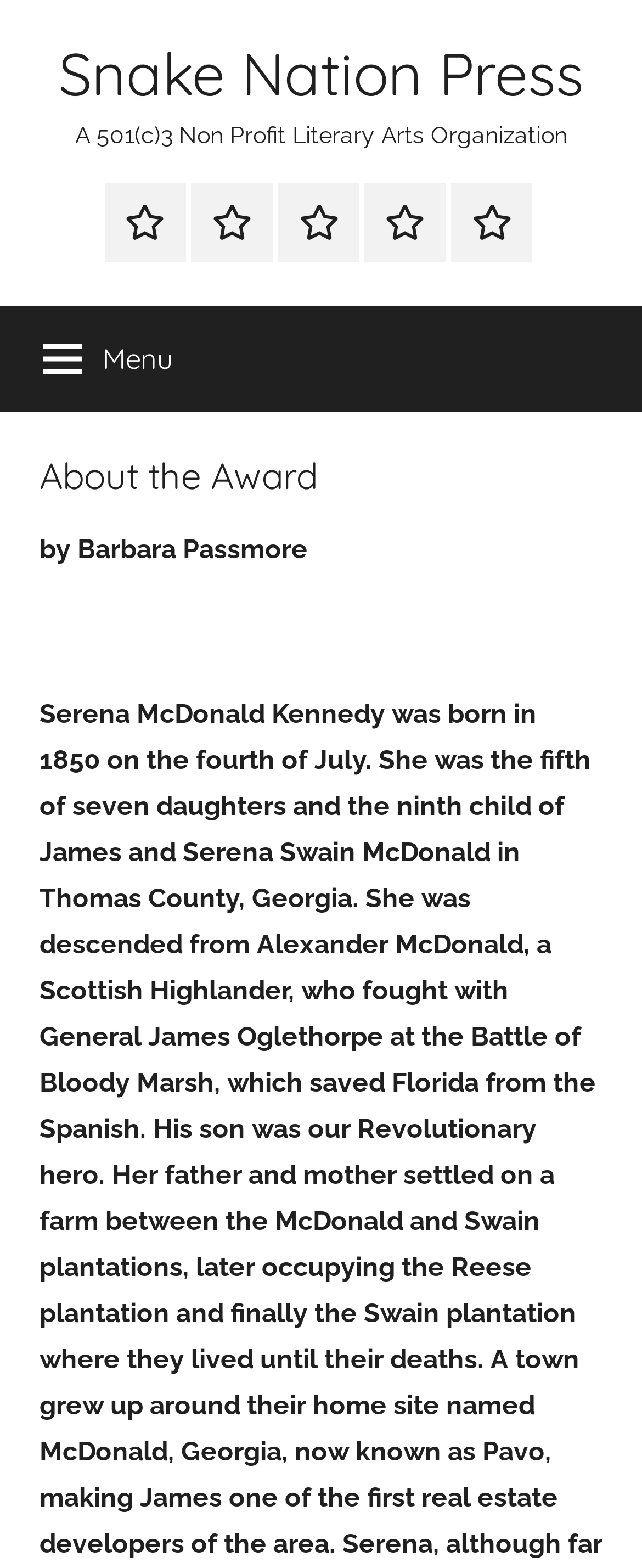Determine the main headline of the webpage and provide its text.

About the Award